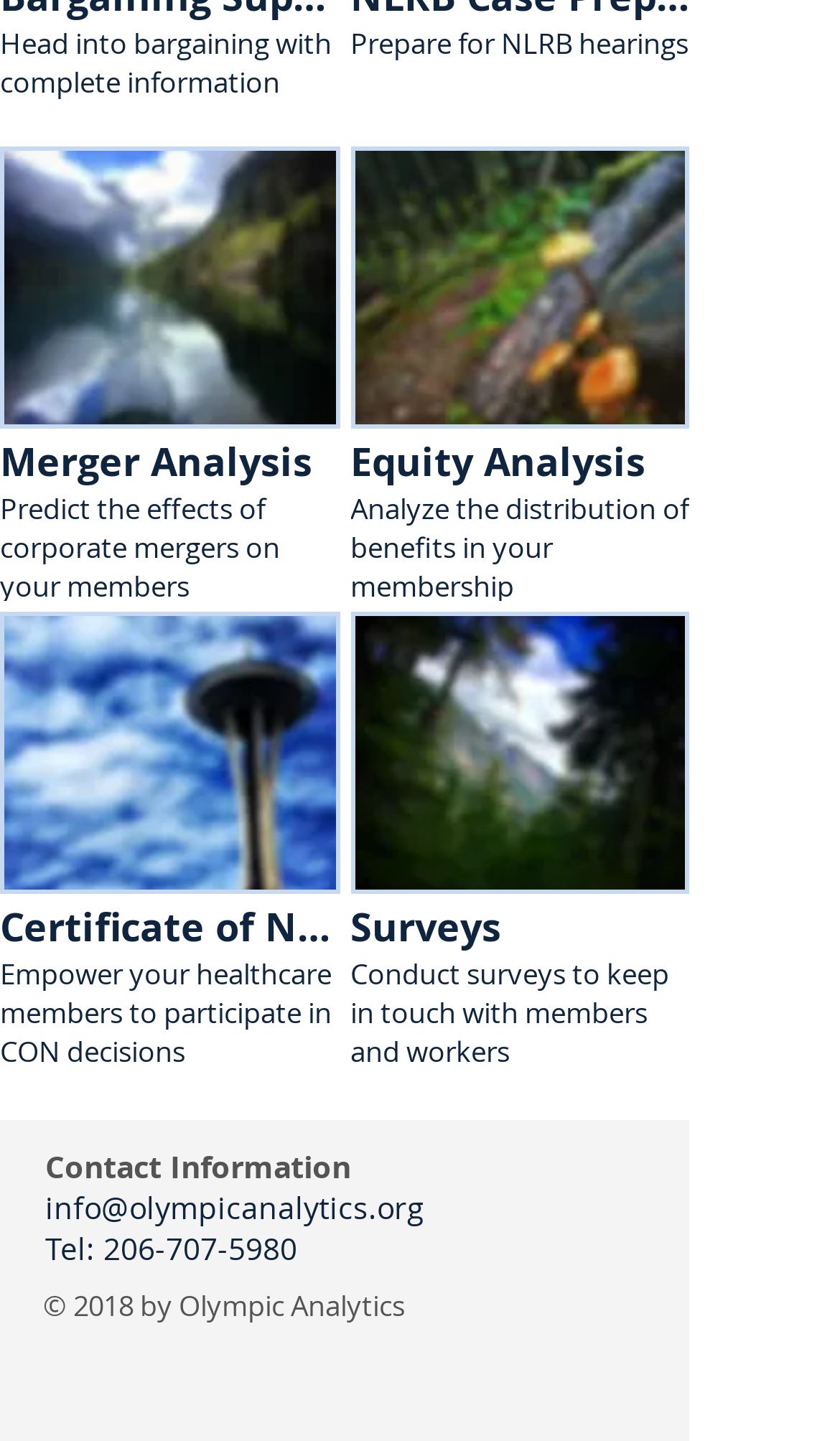What is the purpose of the Certificate of Need tool?
Utilize the image to construct a detailed and well-explained answer.

The Certificate of Need tool is designed to empower the organization's healthcare members to participate in CON decisions, as described in the link's text.